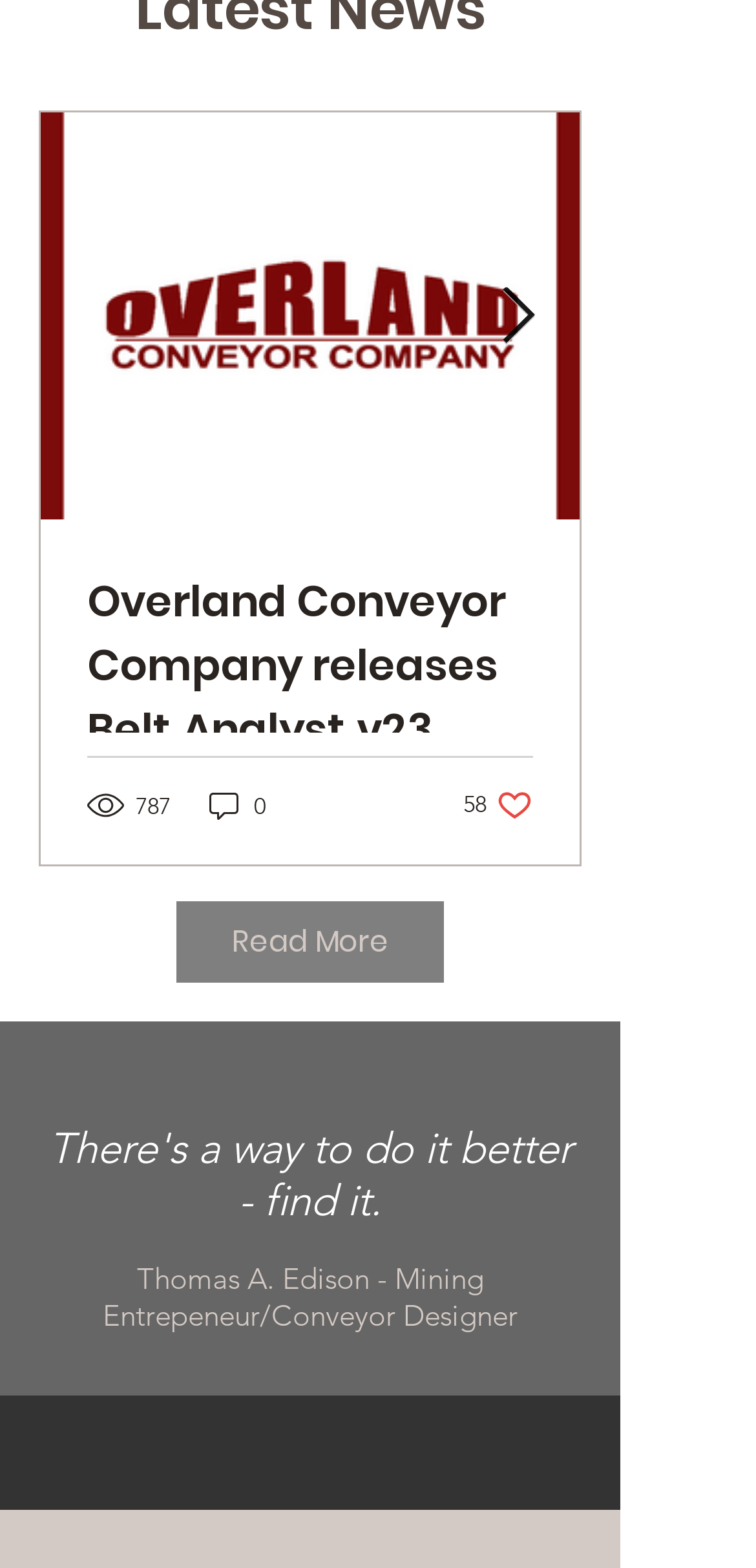What is the name of the person mentioned in the webpage?
Answer the question with a thorough and detailed explanation.

I found the name 'Thomas A. Edison' in the 'Thomas A. Edison - Mining Entrepeneur/Conveyor Designer' StaticText element, which is located at the bottom of the webpage.